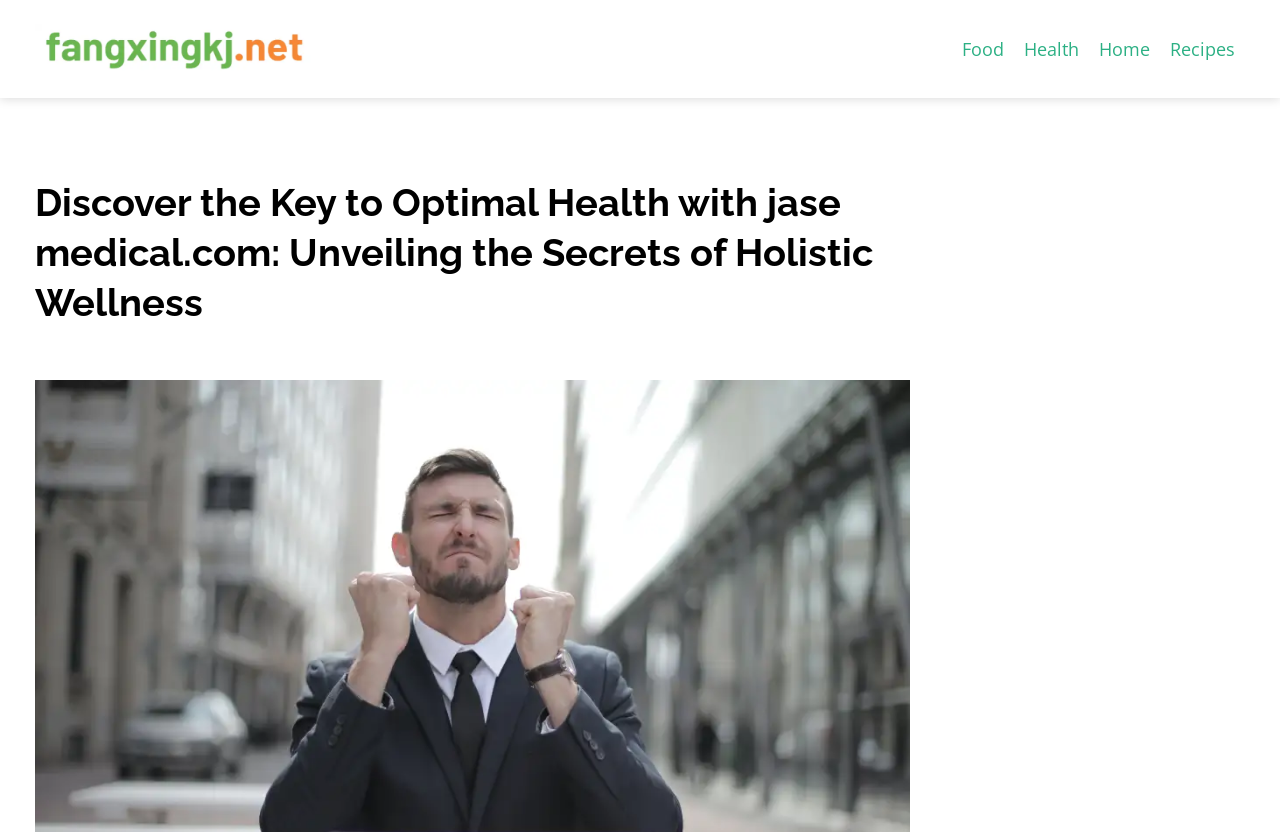Based on the element description: "Health", identify the bounding box coordinates for this UI element. The coordinates must be four float numbers between 0 and 1, listed as [left, top, right, bottom].

[0.792, 0.038, 0.851, 0.079]